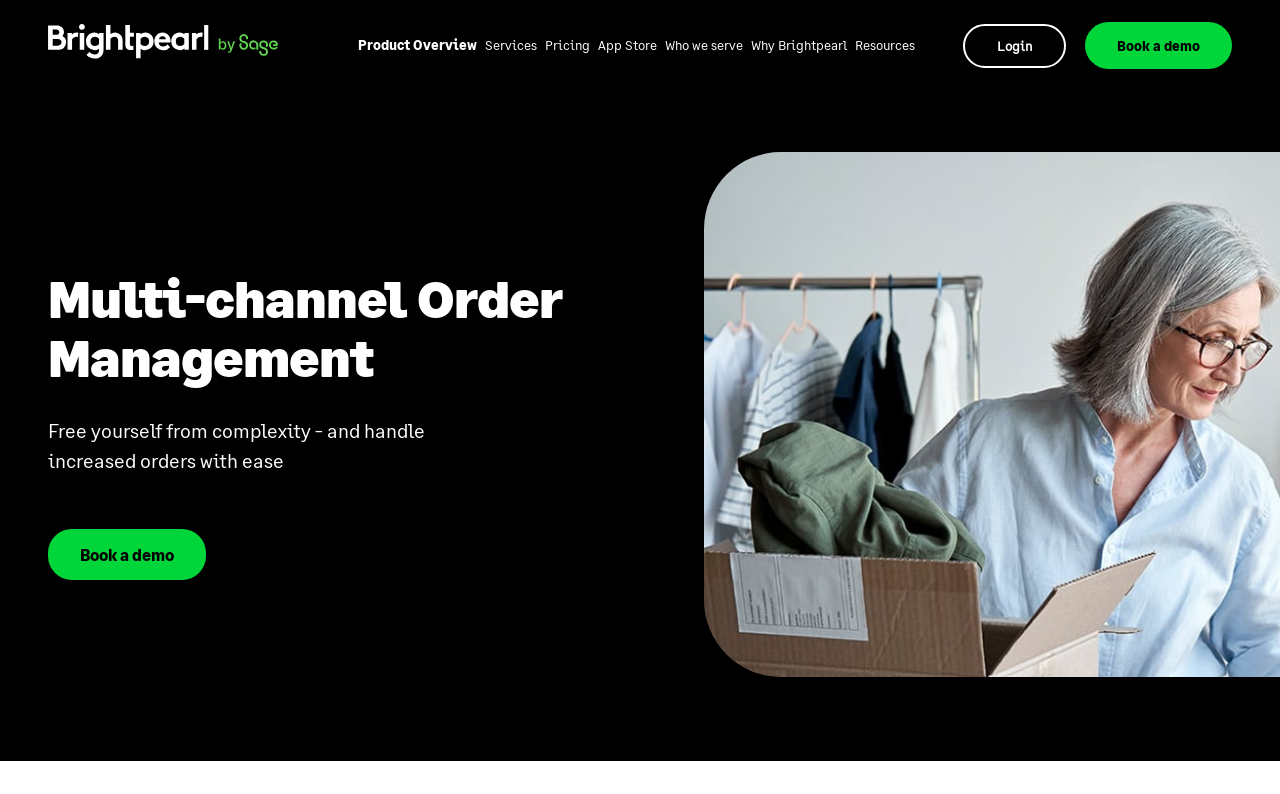Kindly determine the bounding box coordinates for the clickable area to achieve the given instruction: "view product overview".

[0.28, 0.047, 0.373, 0.067]